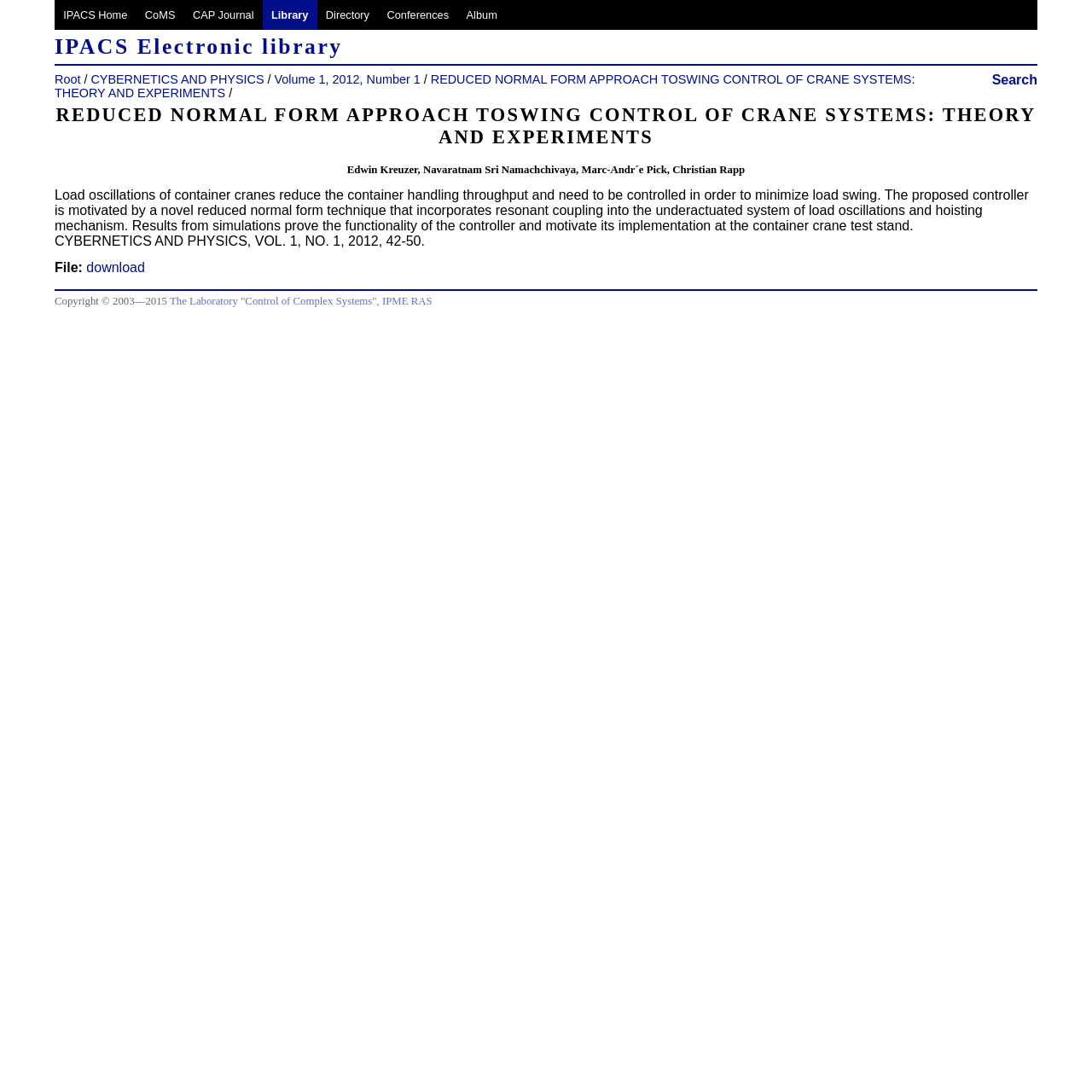Specify the bounding box coordinates of the area to click in order to execute this command: 'view the CYBERNETICS AND PHYSICS journal'. The coordinates should consist of four float numbers ranging from 0 to 1, and should be formatted as [left, top, right, bottom].

[0.083, 0.066, 0.242, 0.079]